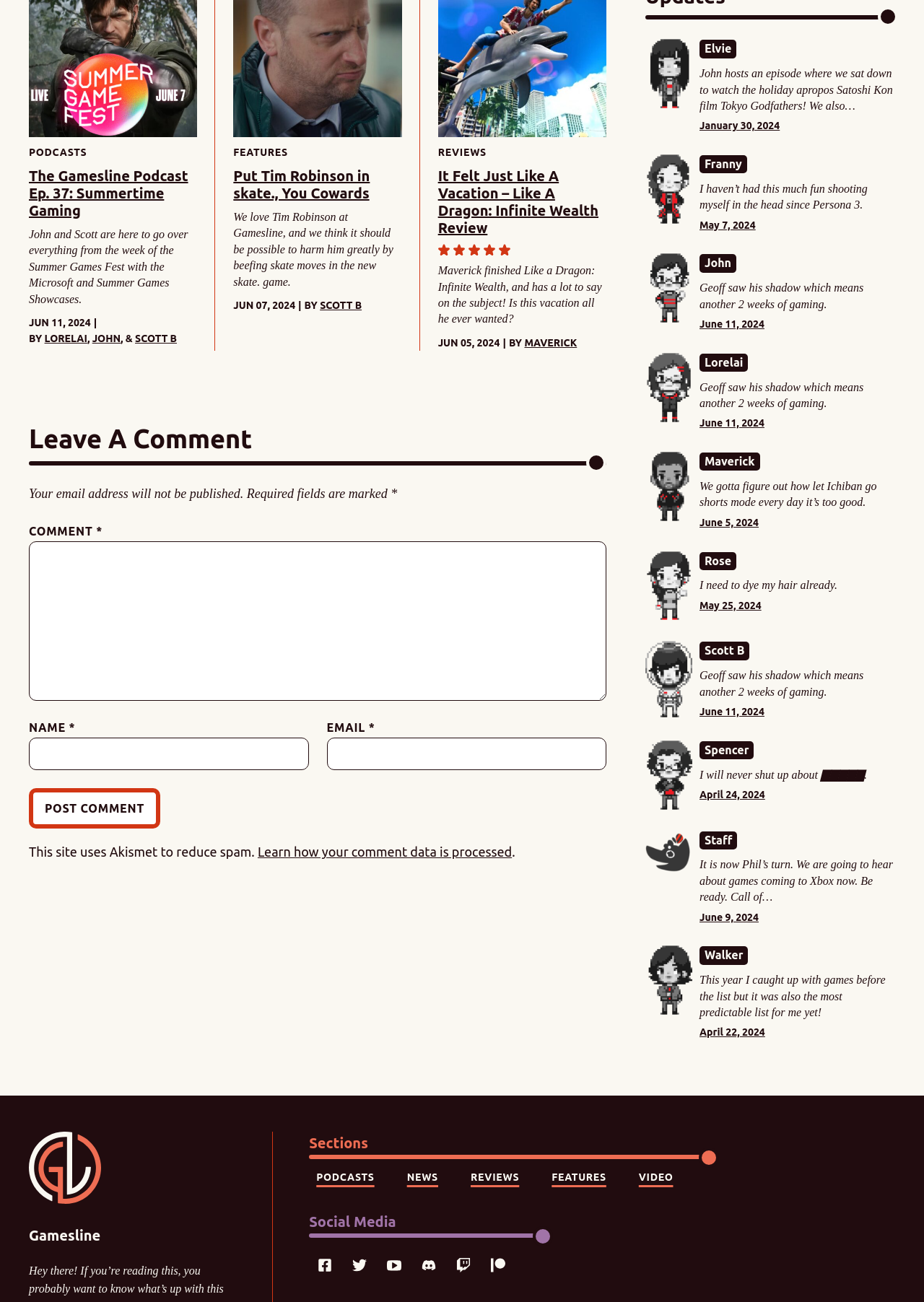Locate the bounding box coordinates of the area you need to click to fulfill this instruction: 'Click the 'Post Comment' button'. The coordinates must be in the form of four float numbers ranging from 0 to 1: [left, top, right, bottom].

[0.031, 0.605, 0.174, 0.637]